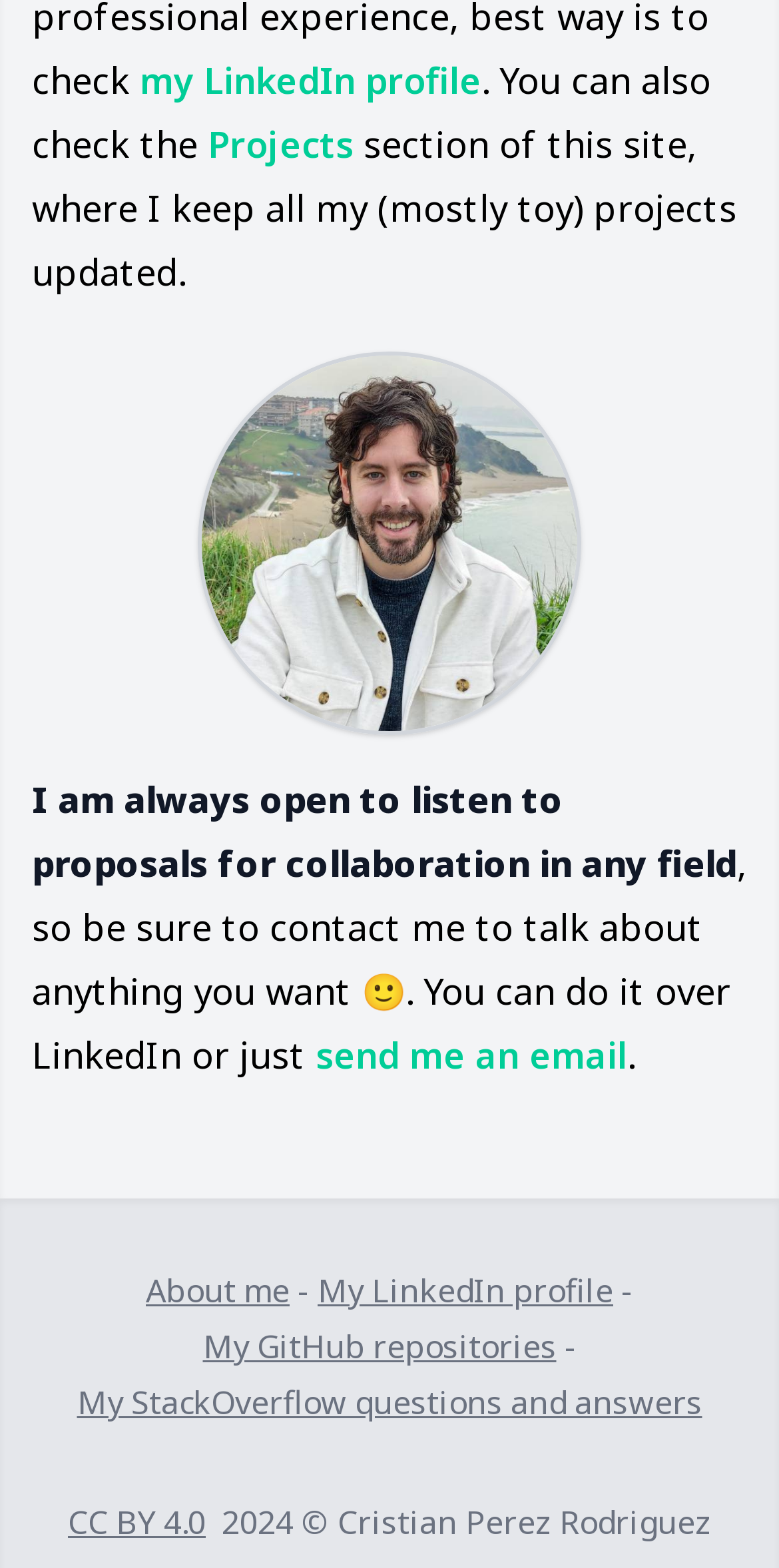Predict the bounding box of the UI element that fits this description: "My GitHub repositories".

[0.26, 0.845, 0.714, 0.873]